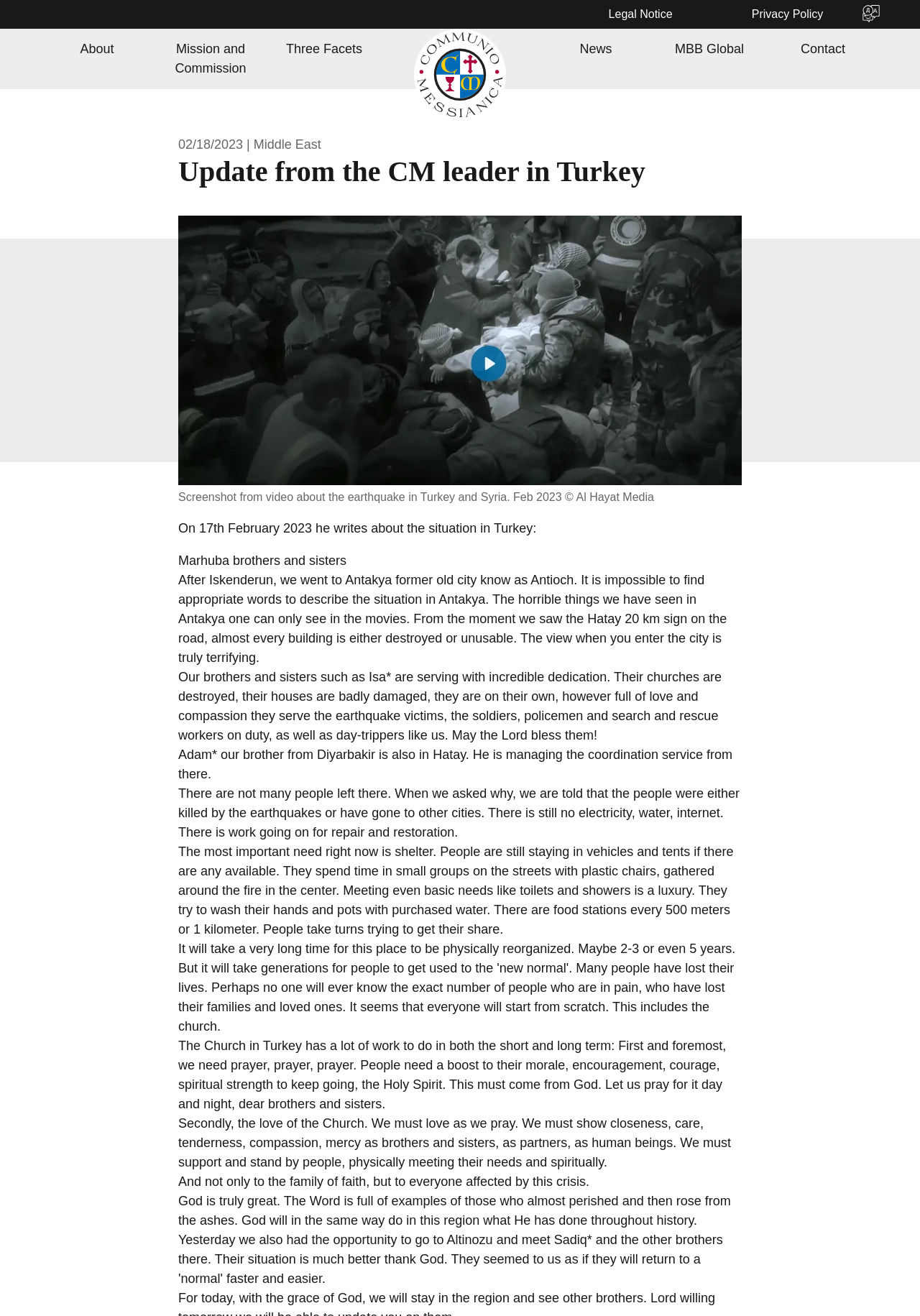Using a single word or phrase, answer the following question: 
What is the current situation in Antakya?

Destroyed and unusable buildings